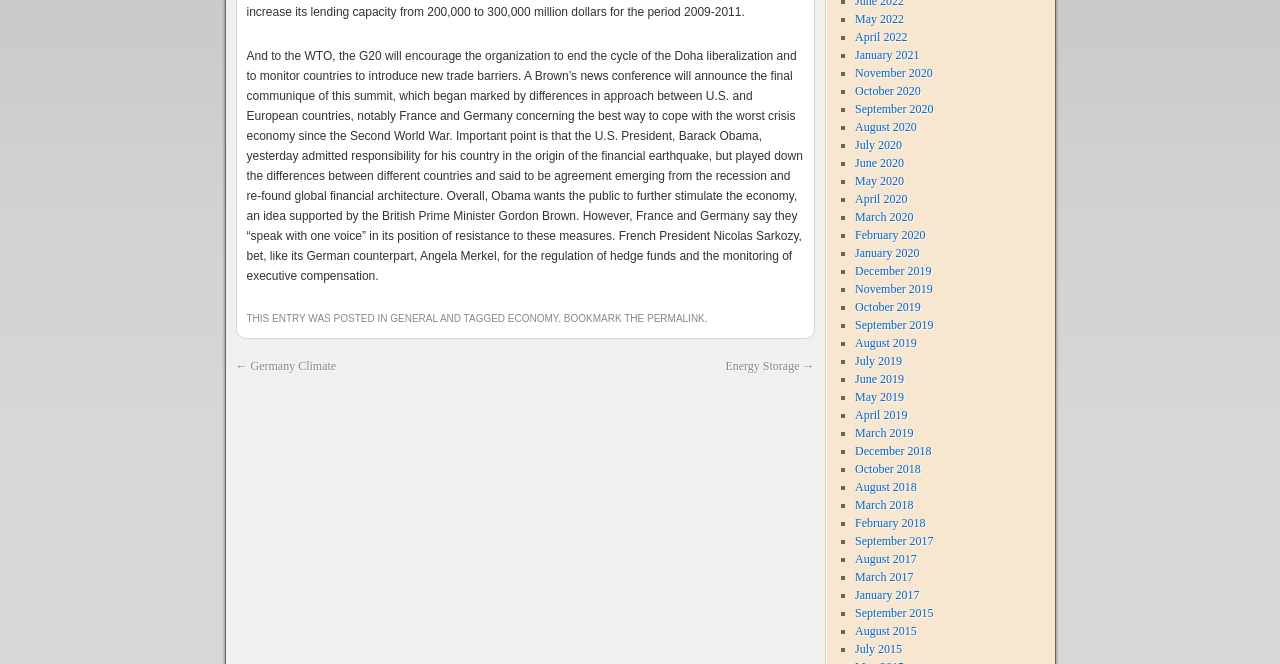Locate the UI element described by September 2015 in the provided webpage screenshot. Return the bounding box coordinates in the format (top-left x, top-left y, bottom-right x, bottom-right y), ensuring all values are between 0 and 1.

[0.668, 0.913, 0.729, 0.934]